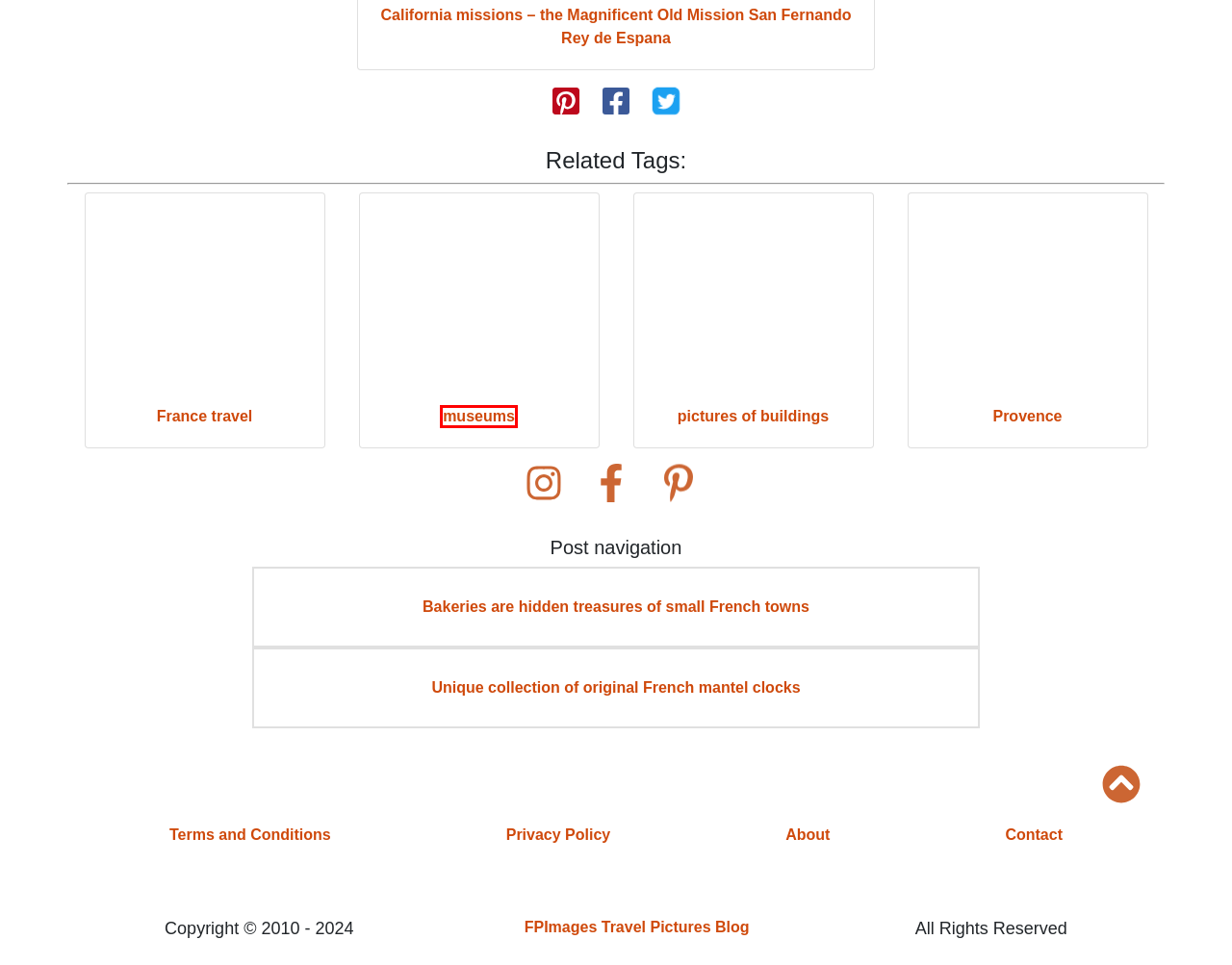You are provided with a screenshot of a webpage that includes a red rectangle bounding box. Please choose the most appropriate webpage description that matches the new webpage after clicking the element within the red bounding box. Here are the candidates:
A. FPIMAGES Travel Photography Blog, Travel Ideas and Scenic Photo Galleries
B. Bakeries are hidden treasures of small French towns
C. France travel
D. California missions – the Magnificent Old Mission San Fernando Rey de Espana
E. Unique collection of original French mantel clocks
F. pictures of buildings
G. Provence
H. museums

H